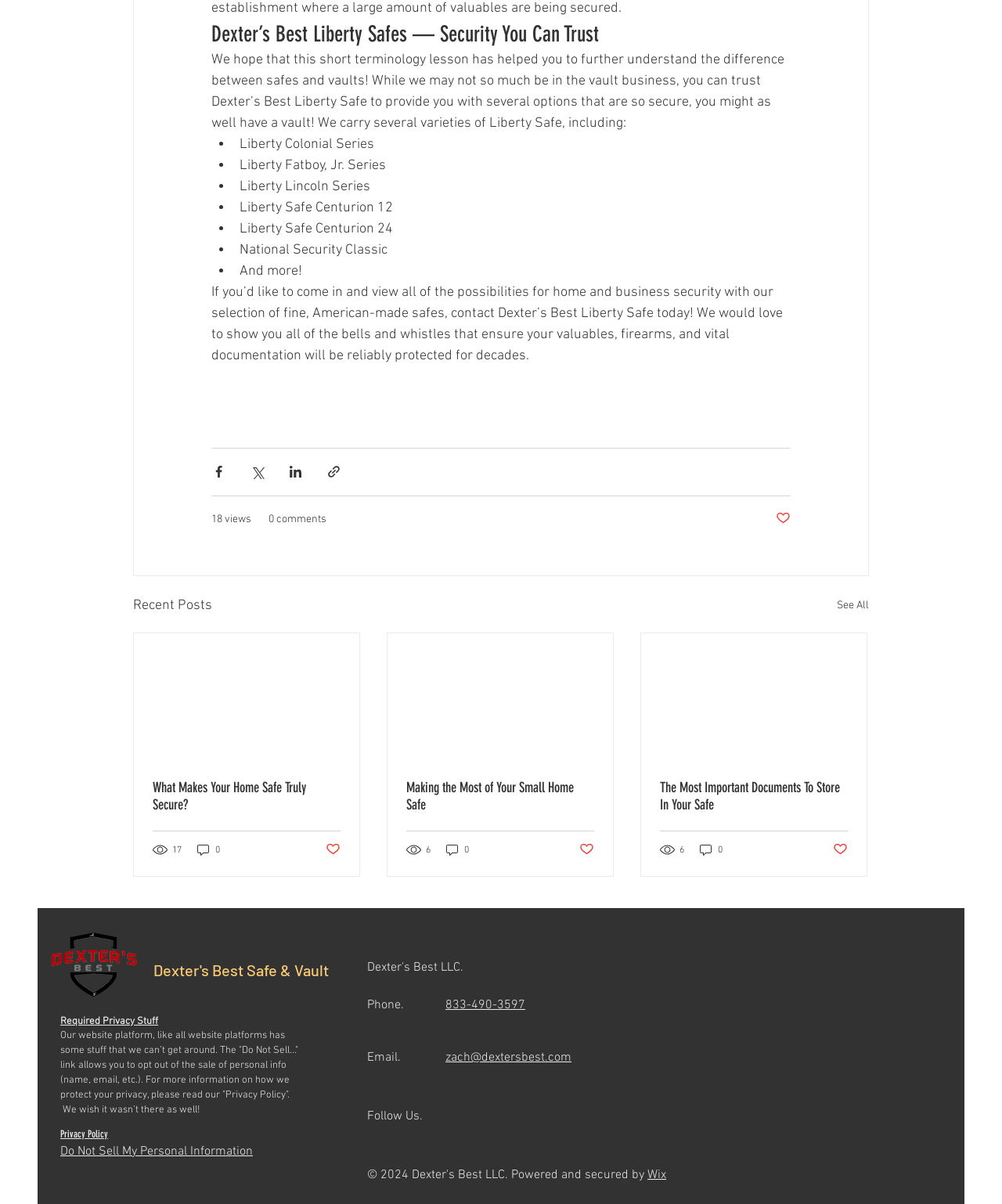What is the name of the company?
Provide a thorough and detailed answer to the question.

The company name is mentioned in the heading 'Dexter’s Best Liberty Safes — Security You Can Trust' at the top of the webpage, indicating that the webpage is about Dexter's Best Liberty Safe.